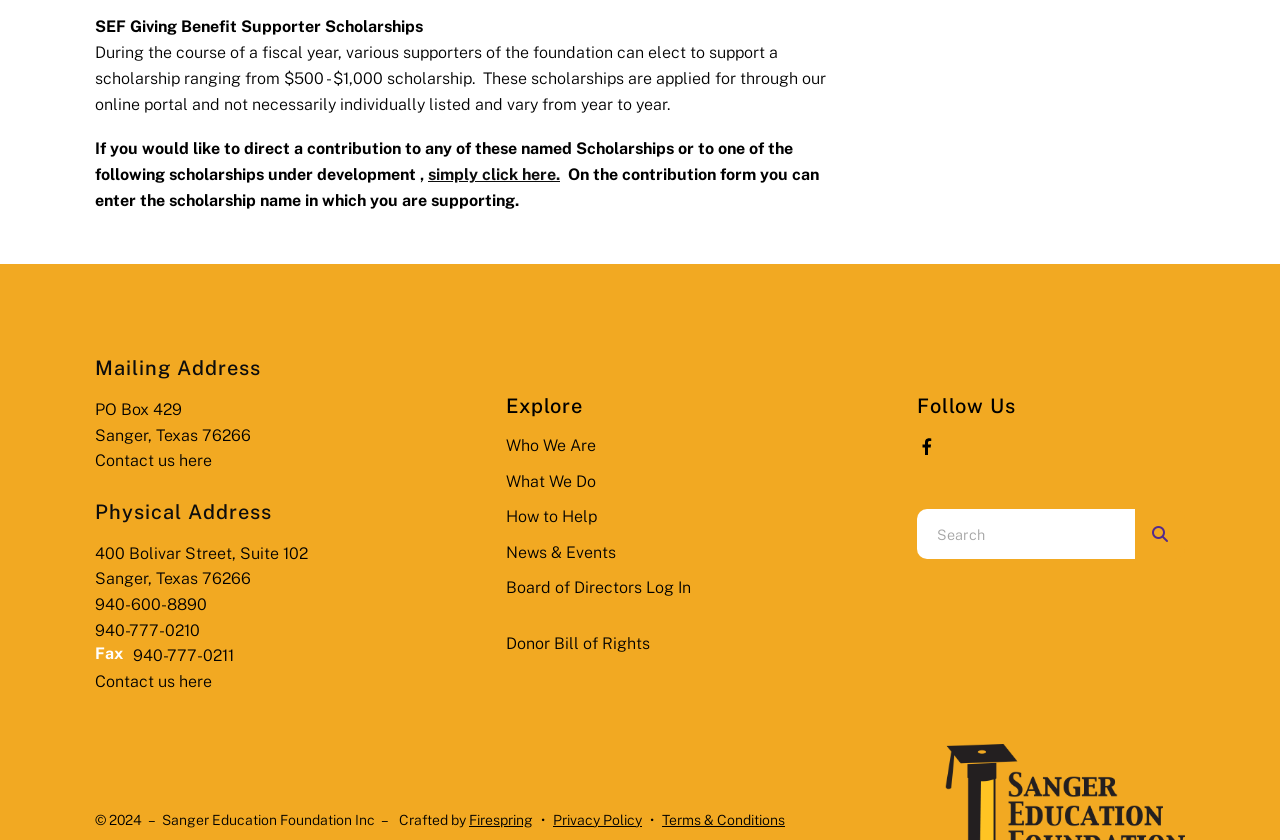What is the name of the organization?
Using the image as a reference, answer the question with a short word or phrase.

Sanger Education Foundation Inc